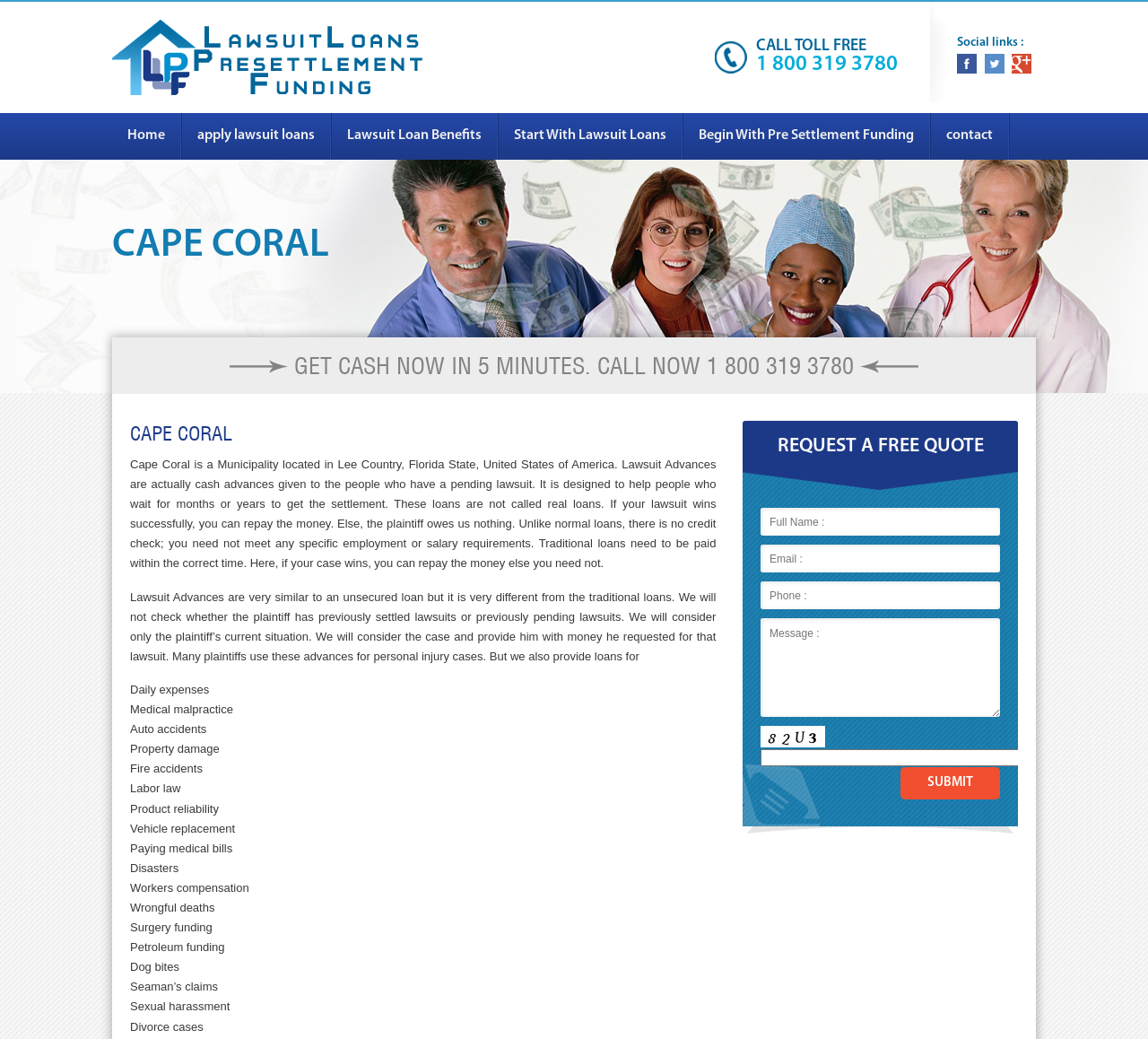Please identify the bounding box coordinates of the clickable region that I should interact with to perform the following instruction: "Click the 'Submit' button". The coordinates should be expressed as four float numbers between 0 and 1, i.e., [left, top, right, bottom].

[0.784, 0.738, 0.871, 0.77]